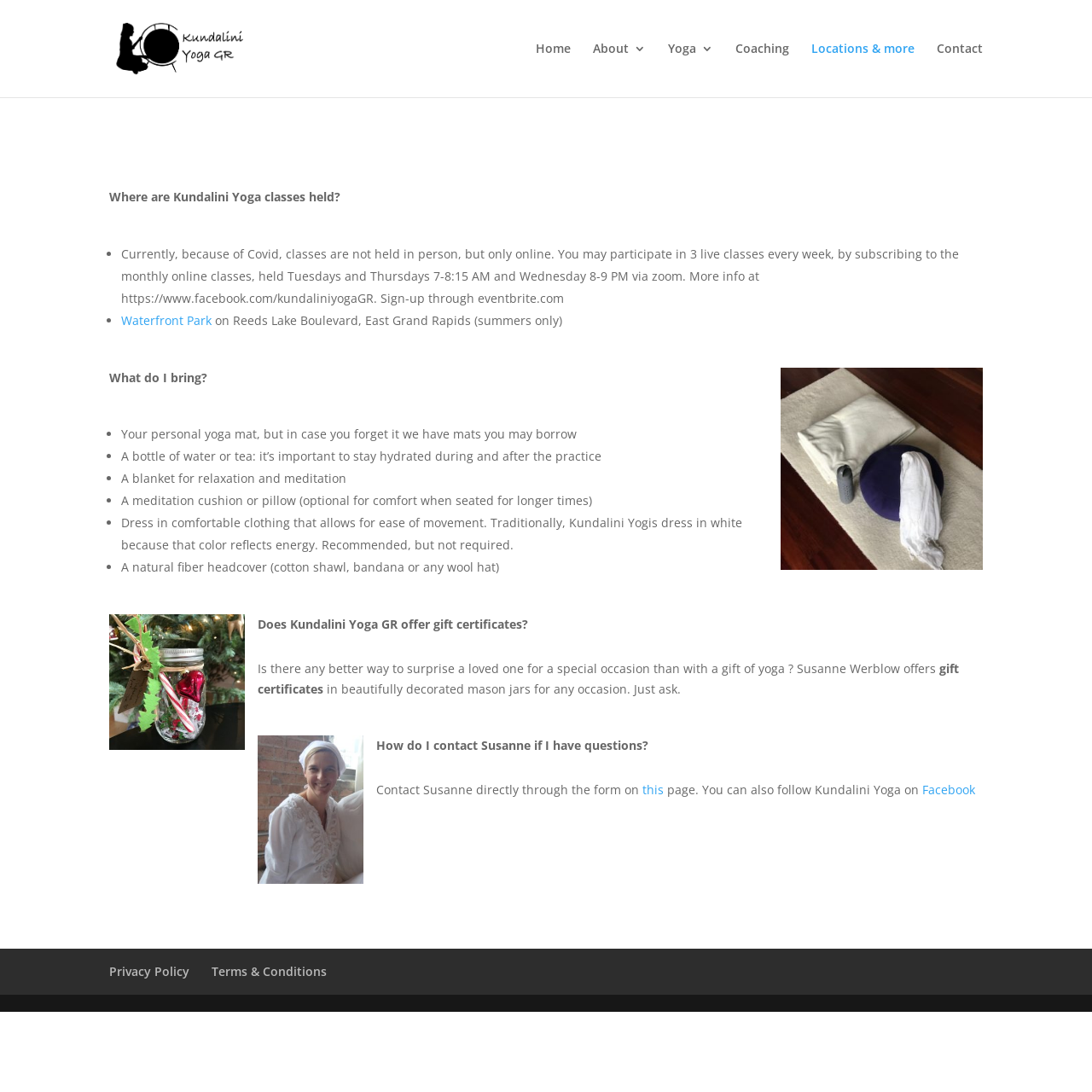Can I purchase a gift certificate for Kundalini Yoga GR?
Using the details from the image, give an elaborate explanation to answer the question.

The webpage mentions that Susanne Werblow offers gift certificates in beautifully decorated mason jars for any occasion, which can be a unique way to surprise a loved one.